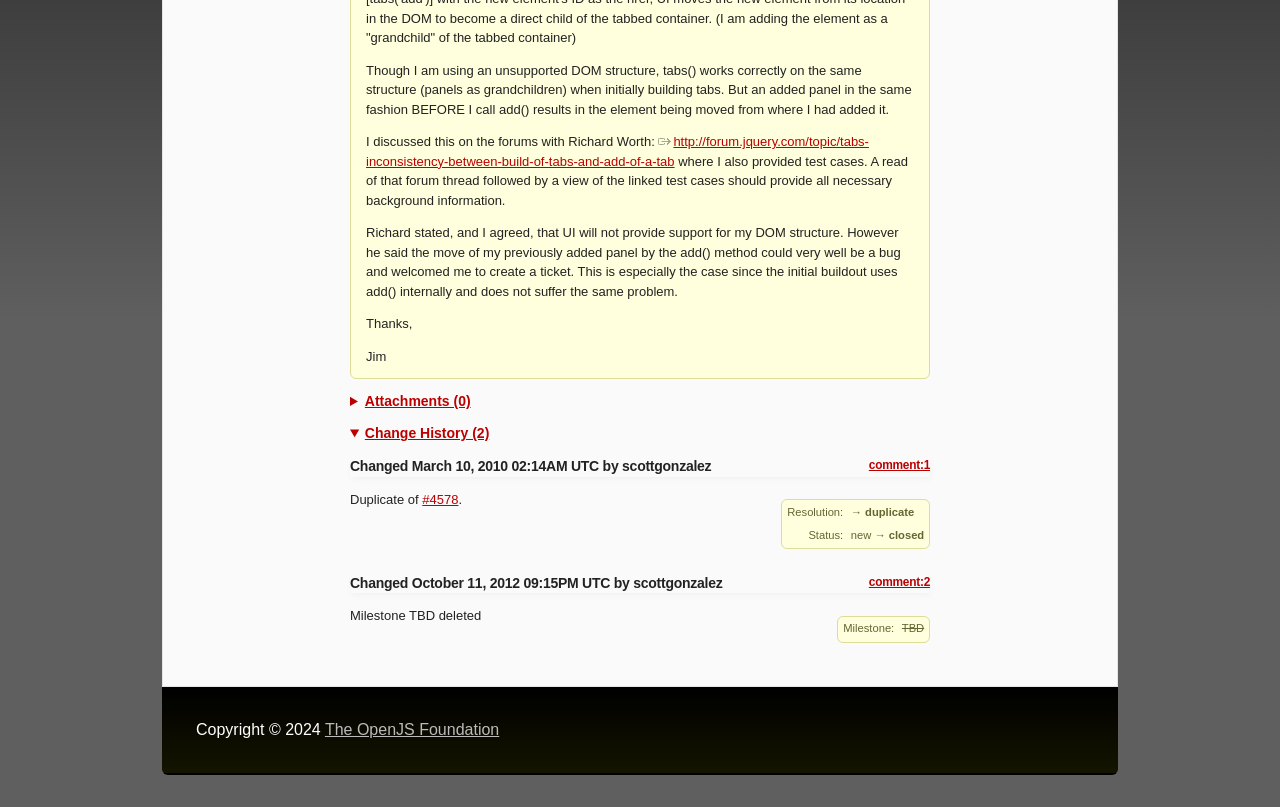Give the bounding box coordinates for the element described by: "Legal notice".

None